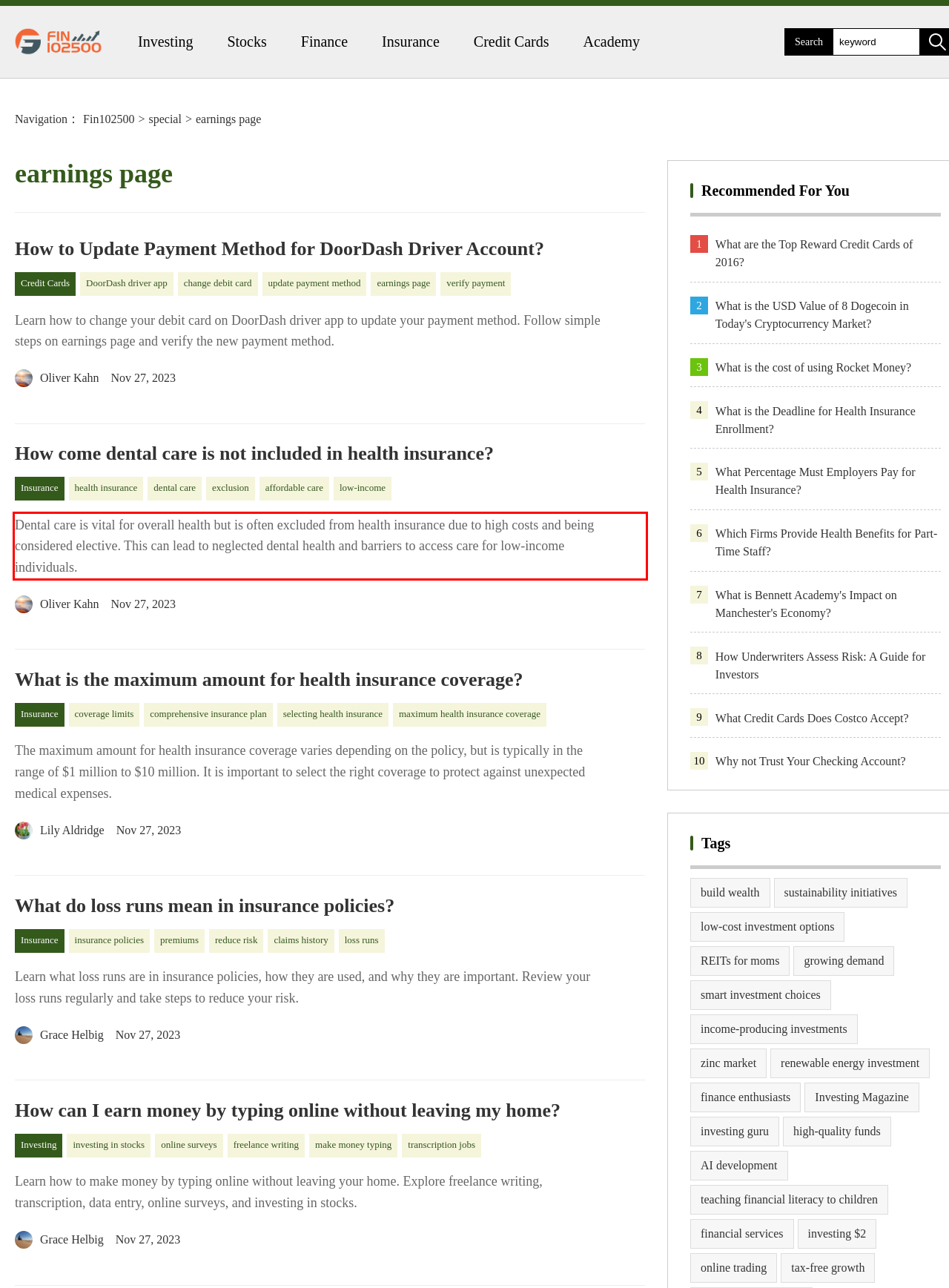You are looking at a screenshot of a webpage with a red rectangle bounding box. Use OCR to identify and extract the text content found inside this red bounding box.

Dental care is vital for overall health but is often excluded from health insurance due to high costs and being considered elective. This can lead to neglected dental health and barriers to access care for low-income individuals.